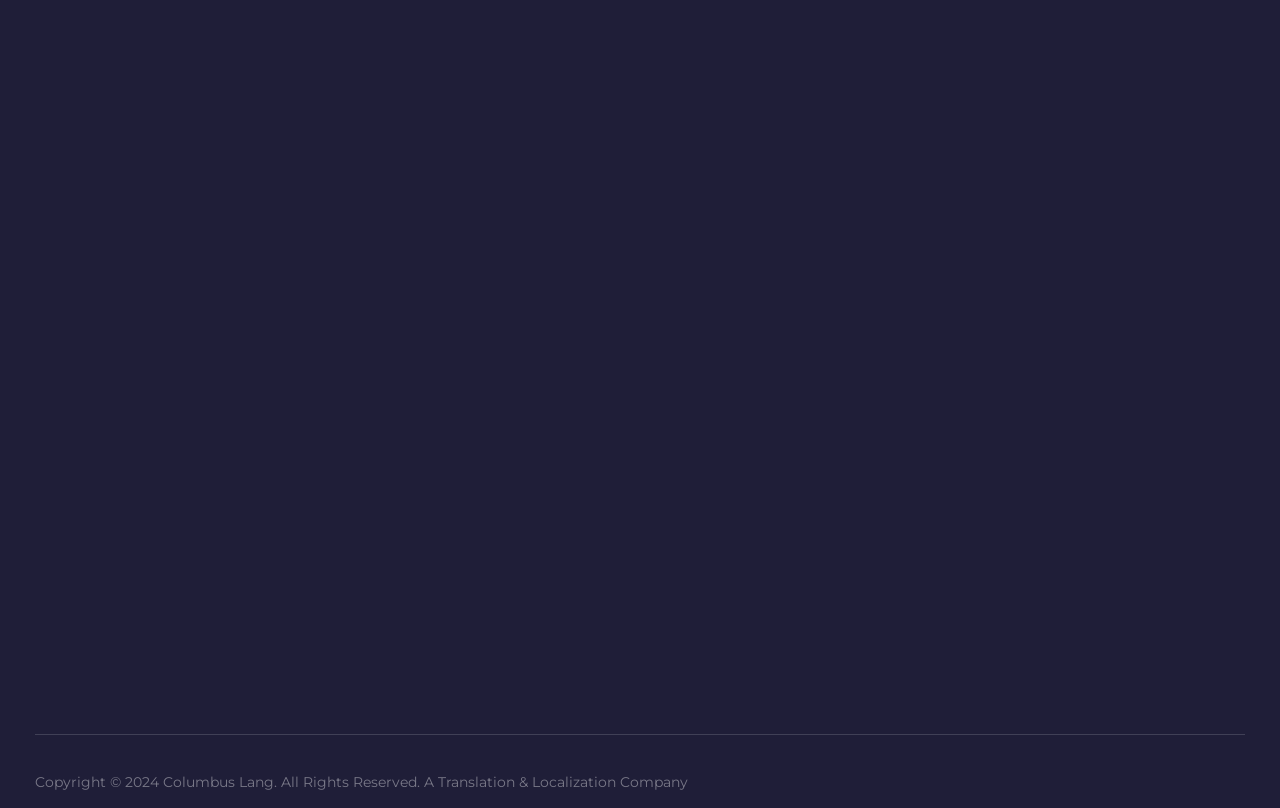Locate the bounding box coordinates of the clickable element to fulfill the following instruction: "Contact us through email". Provide the coordinates as four float numbers between 0 and 1 in the format [left, top, right, bottom].

[0.666, 0.579, 0.969, 0.609]